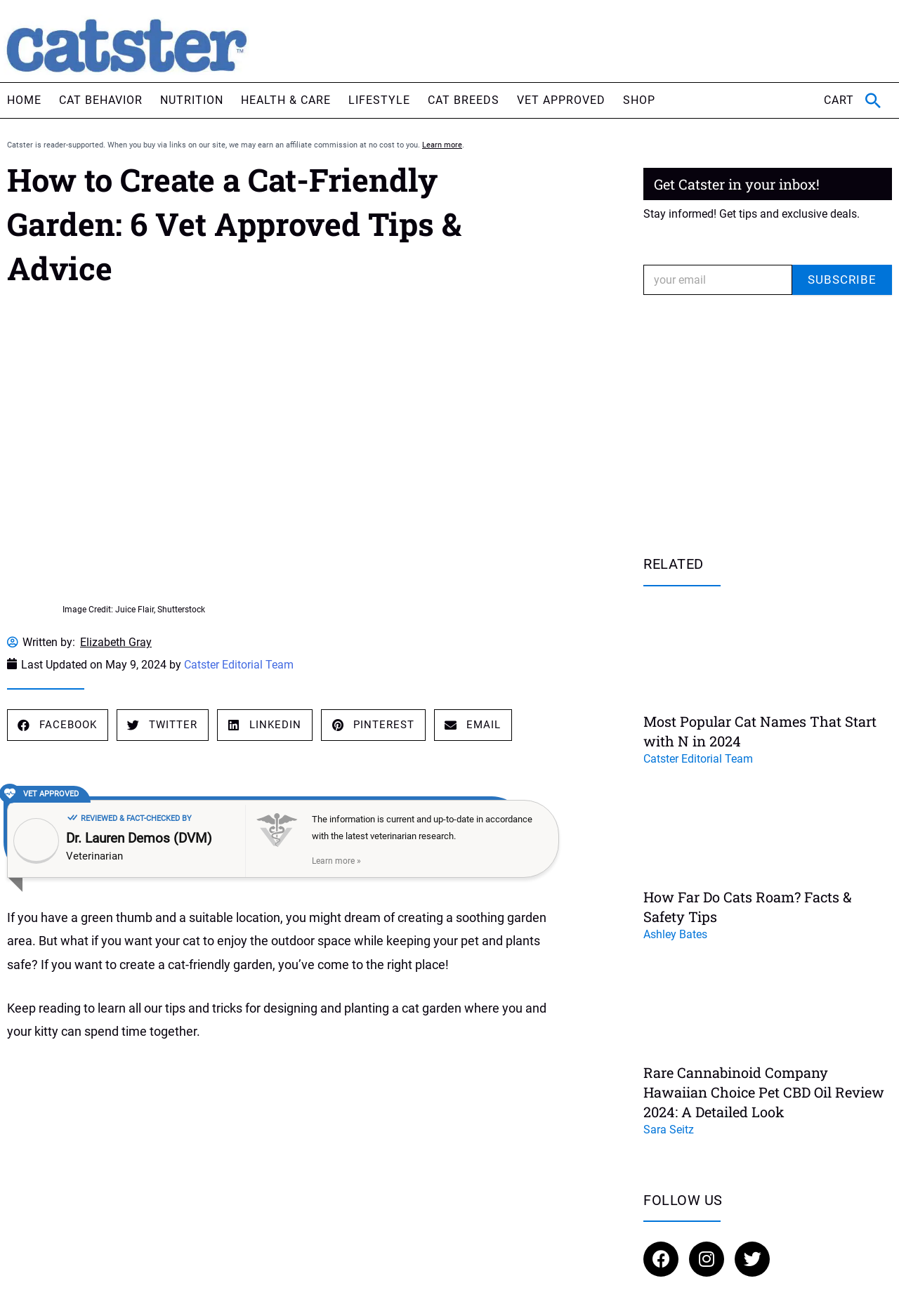Please provide a comprehensive answer to the question based on the screenshot: What is the name of the veterinarian who reviewed this article?

I found the answer by looking at the section that says 'REVIEWED & FACT-CHECKED BY' and then finding the link that says 'Dr. Lauren Demos (DVM)' which is a veterinarian.